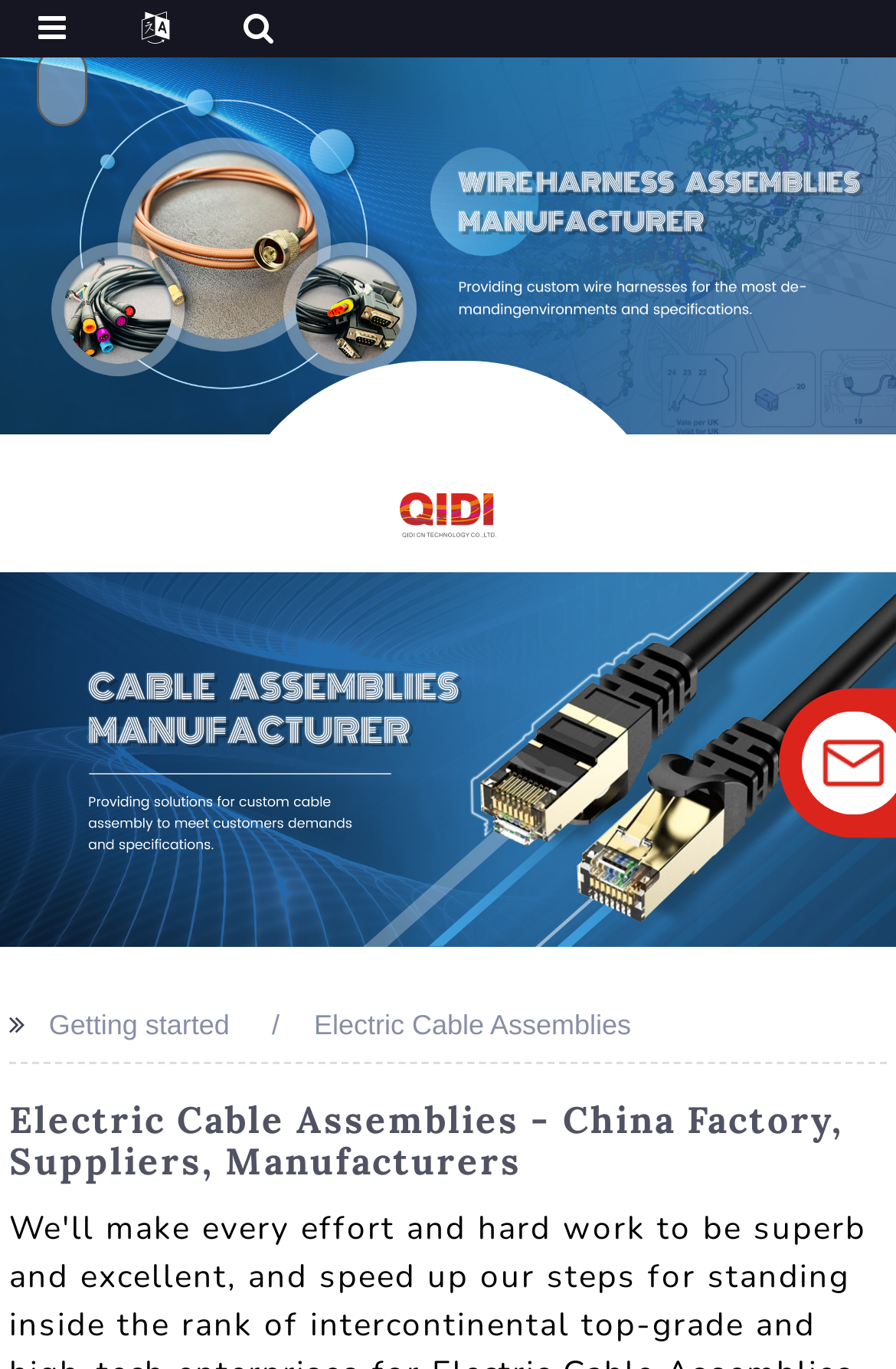Construct a comprehensive caption that outlines the webpage's structure and content.

The webpage appears to be a manufacturer's website, specifically for electric cable assemblies. At the top, there is a search bar with a placeholder text "search..." and a banner that spans the entire width of the page, containing multiple links labeled "banner1" and "banner2-1". 

Below the banner, there is a slideshow with two buttons, "Go to slide 1" and "Go to slide 2", positioned side by side. To the left of the slideshow buttons, there is a figure element that takes up about half of the page's width, containing a logo image labeled "dgzs_logo" with a link to it.

Further down, there is another banner that spans the entire width of the page, containing an image labeled "banner1(29)". Below this banner, there are three lines of text. The first line reads "Getting started", the second line displays the title "Electric Cable Assemblies", and the third line is a heading that states "Electric Cable Assemblies - China Factory, Suppliers, Manufacturers".